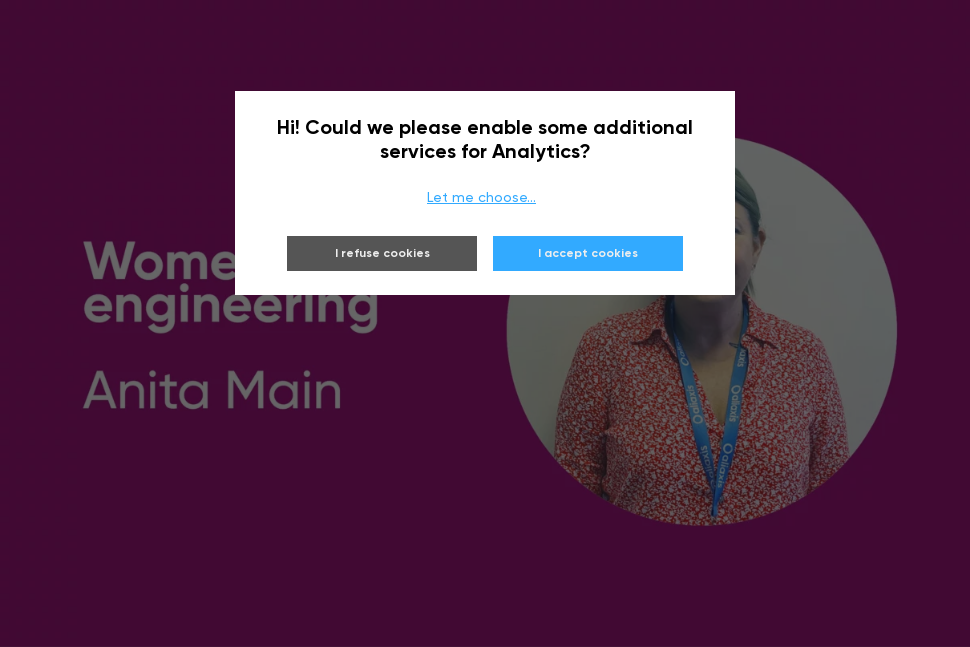What is the theme emphasized in the composition?
From the screenshot, provide a brief answer in one word or phrase.

Women in engineering